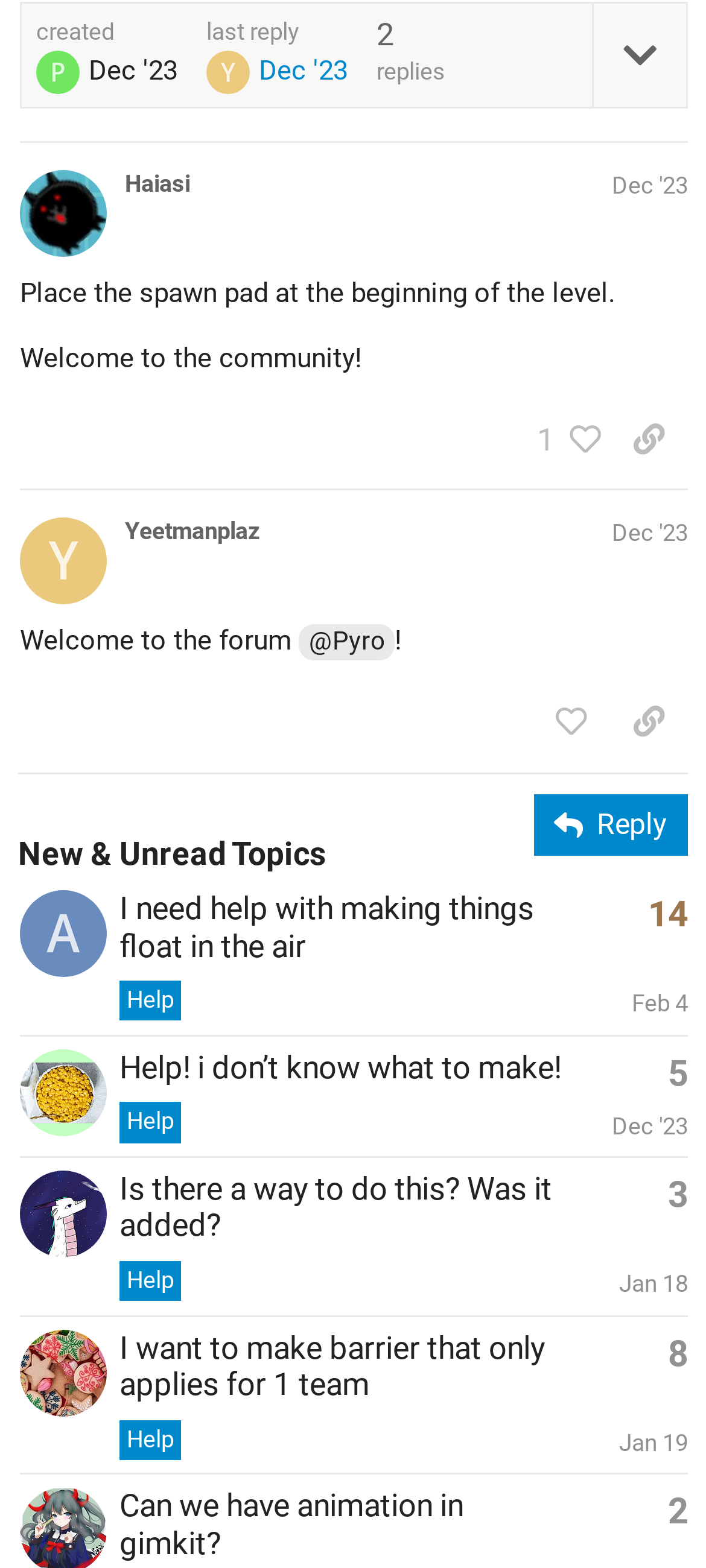Please find the bounding box coordinates of the clickable region needed to complete the following instruction: "Click the 'Reply' button". The bounding box coordinates must consist of four float numbers between 0 and 1, i.e., [left, top, right, bottom].

[0.756, 0.506, 0.974, 0.545]